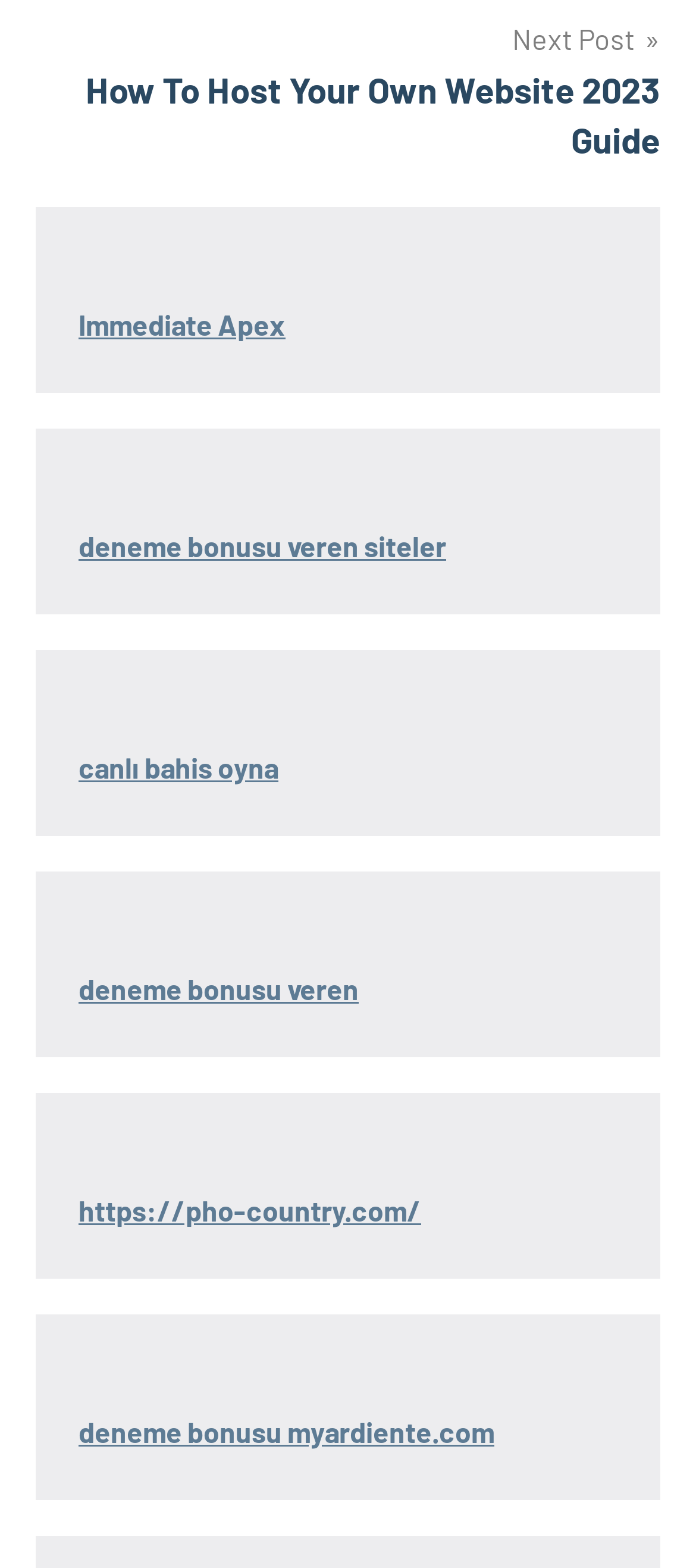Could you please study the image and provide a detailed answer to the question:
What is the vertical position of the link 'canlı bahis oyna'?

I determined the vertical position of the link 'canlı bahis oyna' by comparing its y1 and y2 coordinates with those of other elements. The y1 and y2 coordinates of the link 'canlı bahis oyna' are 0.478 and 0.5, respectively. These values suggest that the link is located in the middle of the webpage.